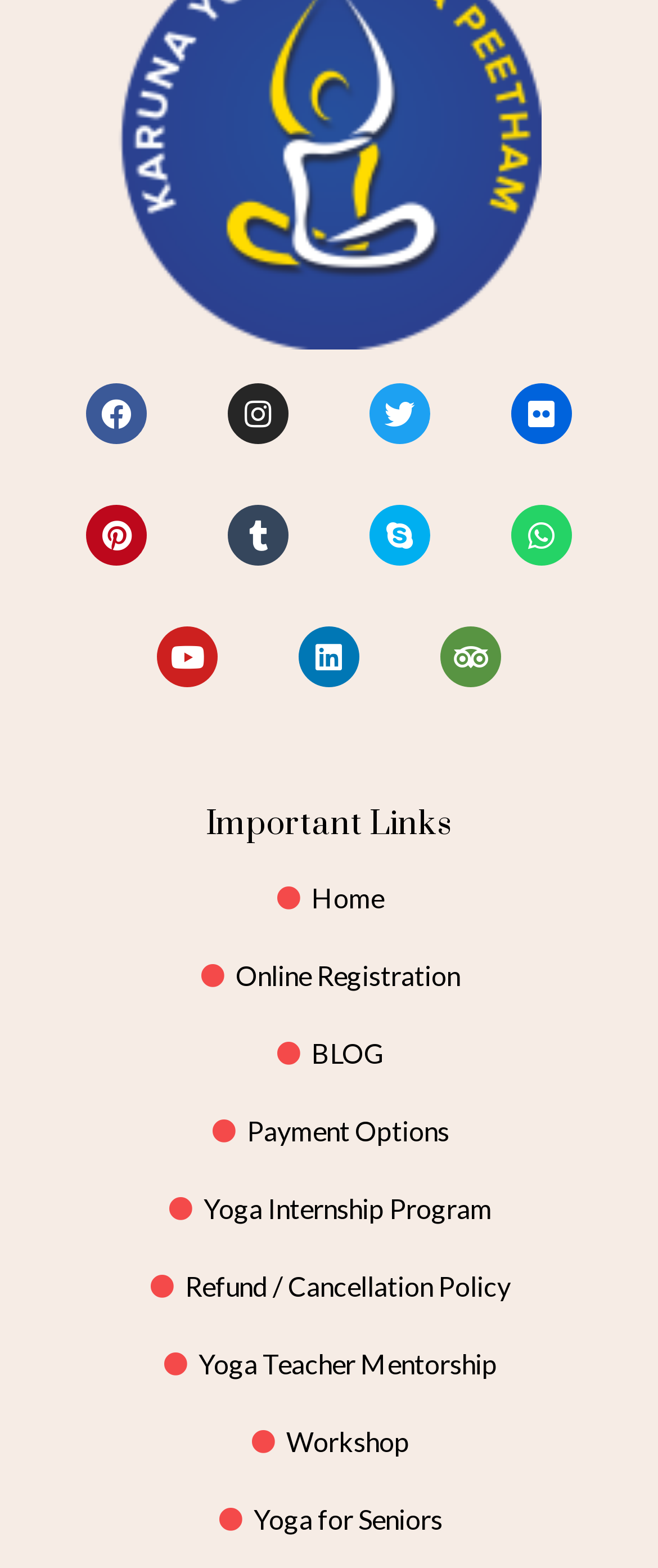Answer with a single word or phrase: 
How many social media links are available?

9